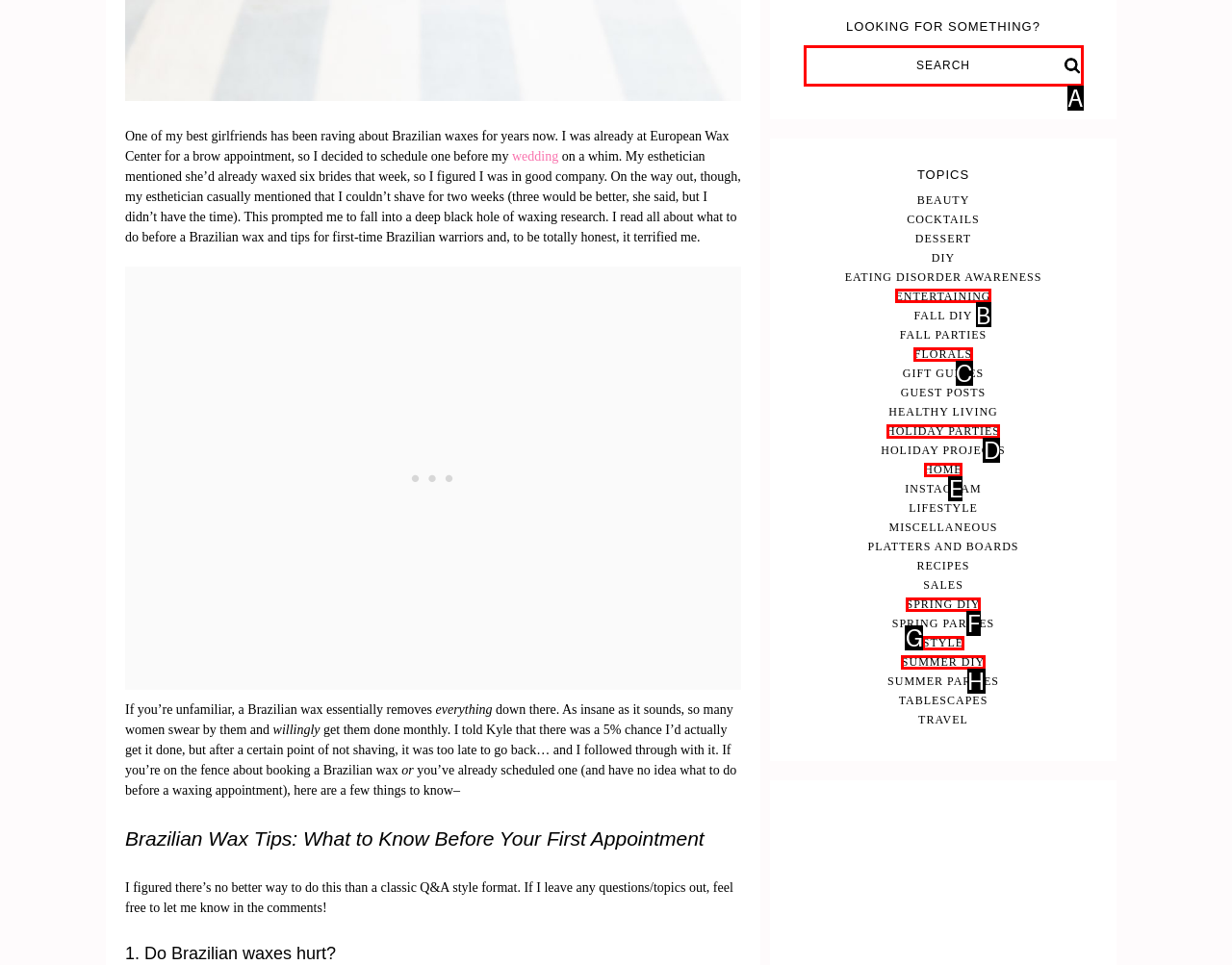Determine which HTML element I should select to execute the task: explore ENTERTAINING topic
Reply with the corresponding option's letter from the given choices directly.

B